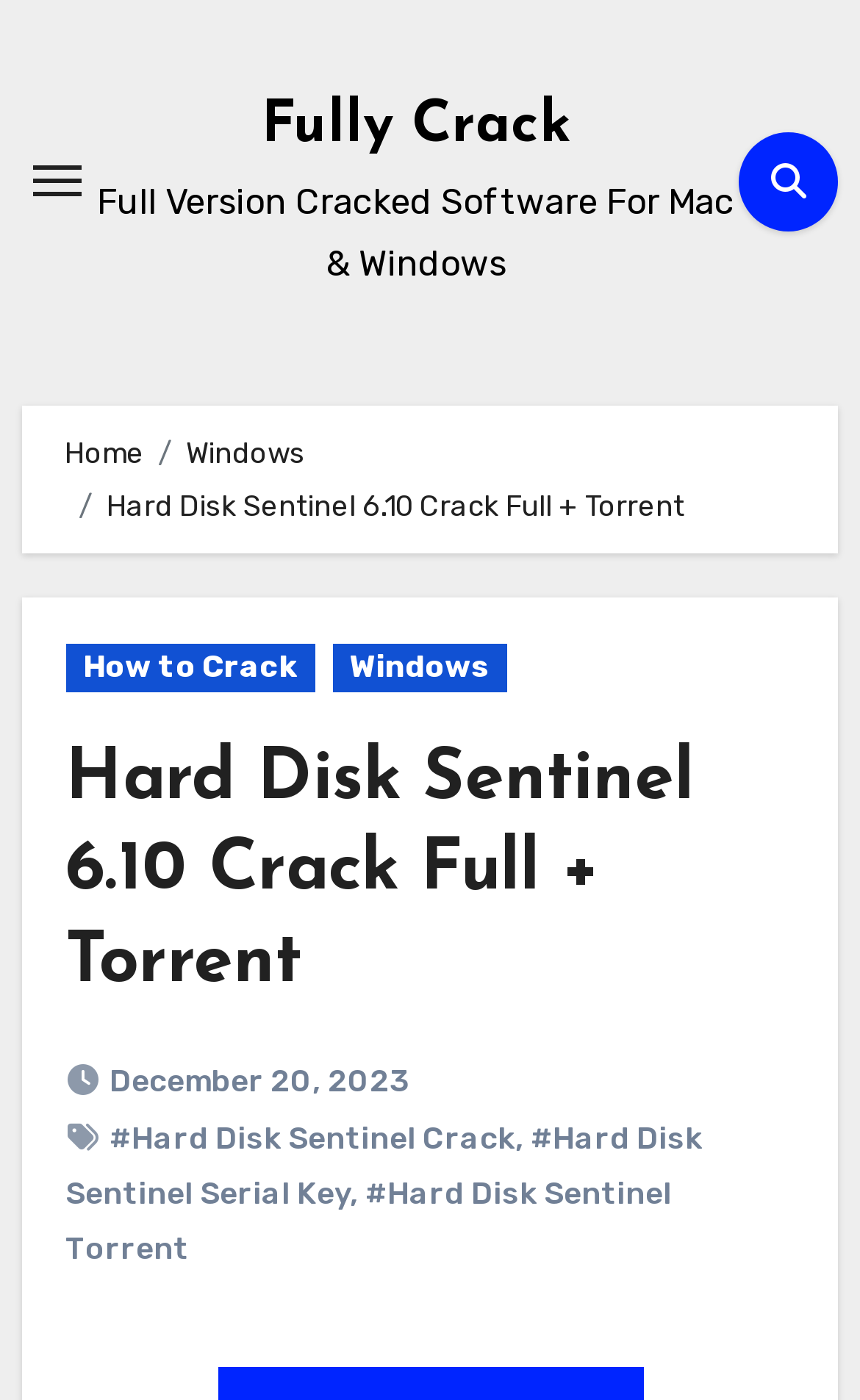Please find the bounding box coordinates of the clickable region needed to complete the following instruction: "Learn how to crack". The bounding box coordinates must consist of four float numbers between 0 and 1, i.e., [left, top, right, bottom].

[0.076, 0.459, 0.366, 0.494]